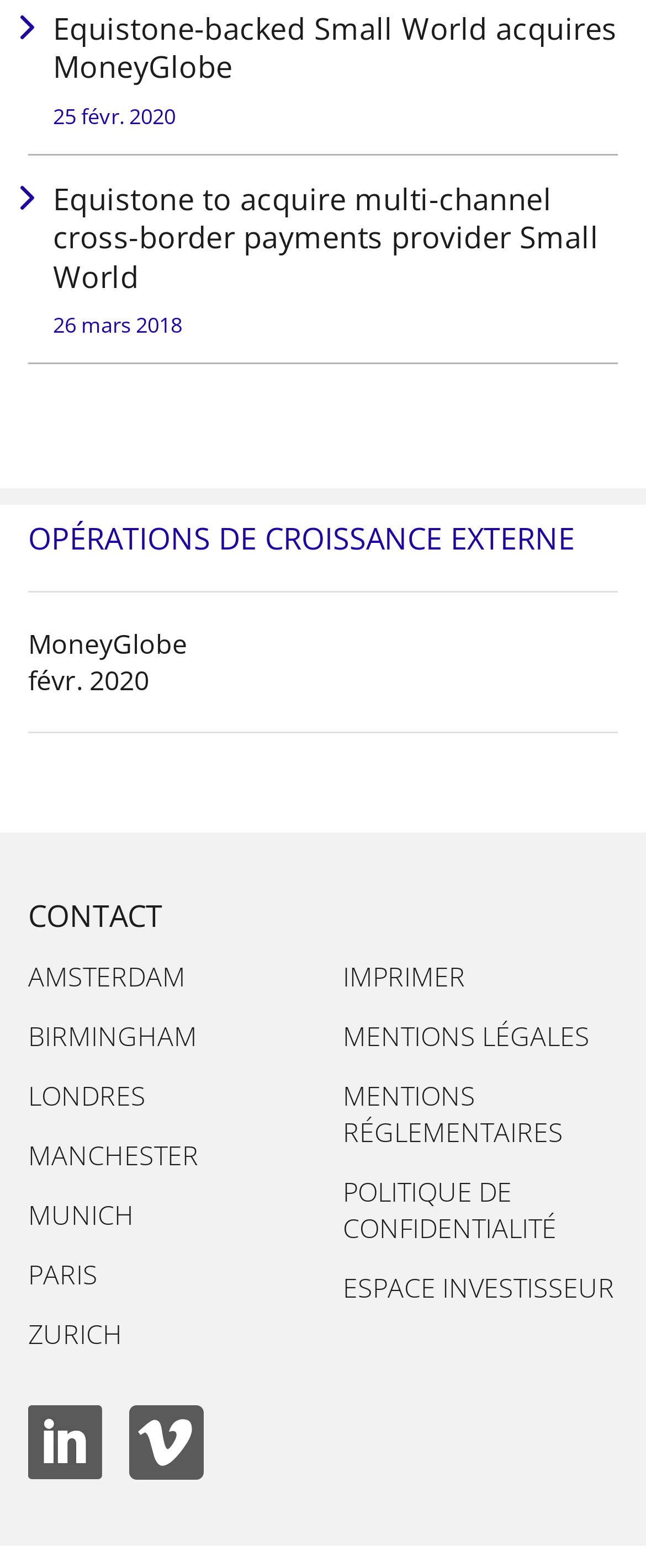Carefully examine the image and provide an in-depth answer to the question: What are the locations listed under the 'CONTACT' section?

The answer can be found in the link elements under the 'CONTACT' section, which lists various locations such as AMSTERDAM, BIRMINGHAM, LONDRES, and others.